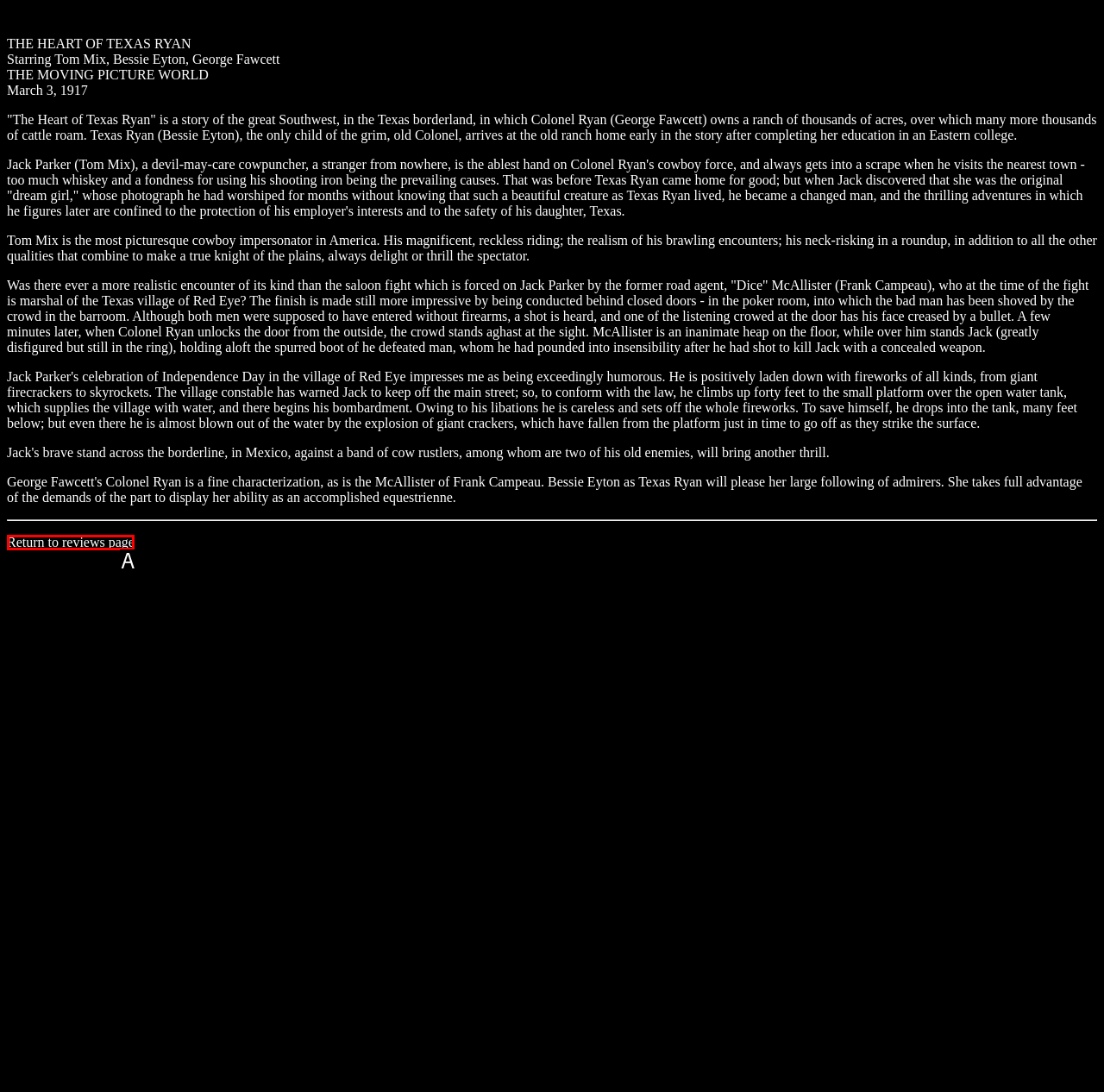Tell me which one HTML element best matches the description: Return to reviews page Answer with the option's letter from the given choices directly.

A